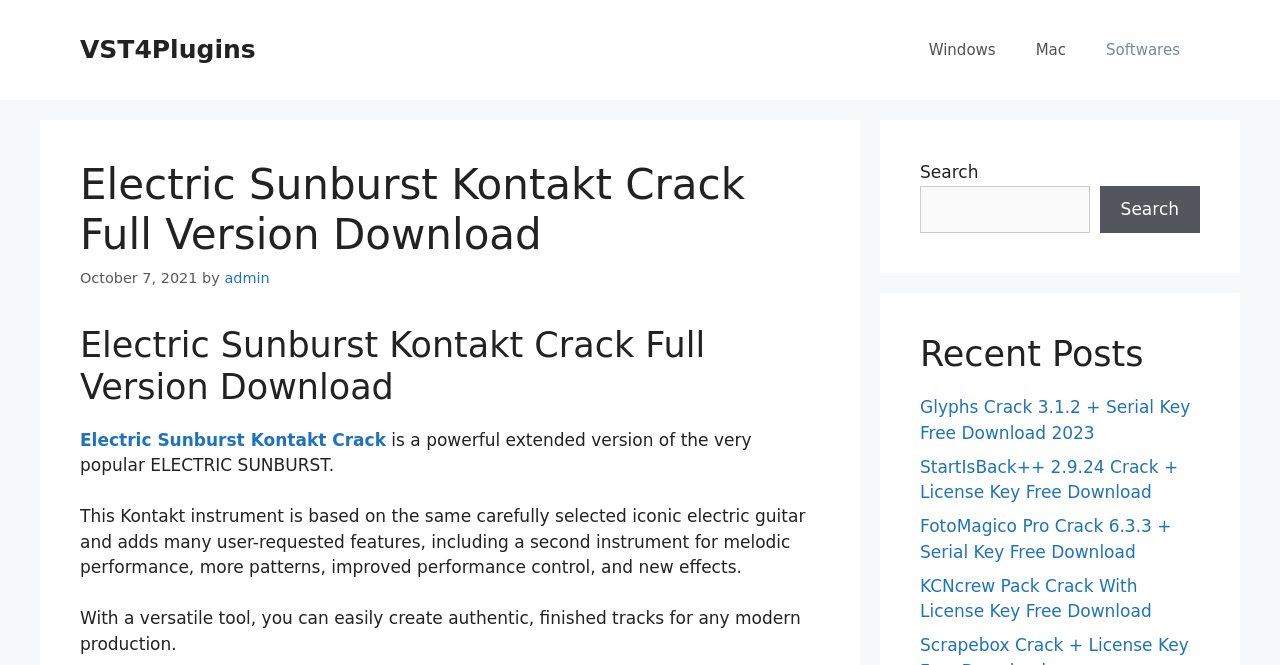Can you extract the headline from the webpage for me?

Electric Sunburst Kontakt Crack Full Version Download